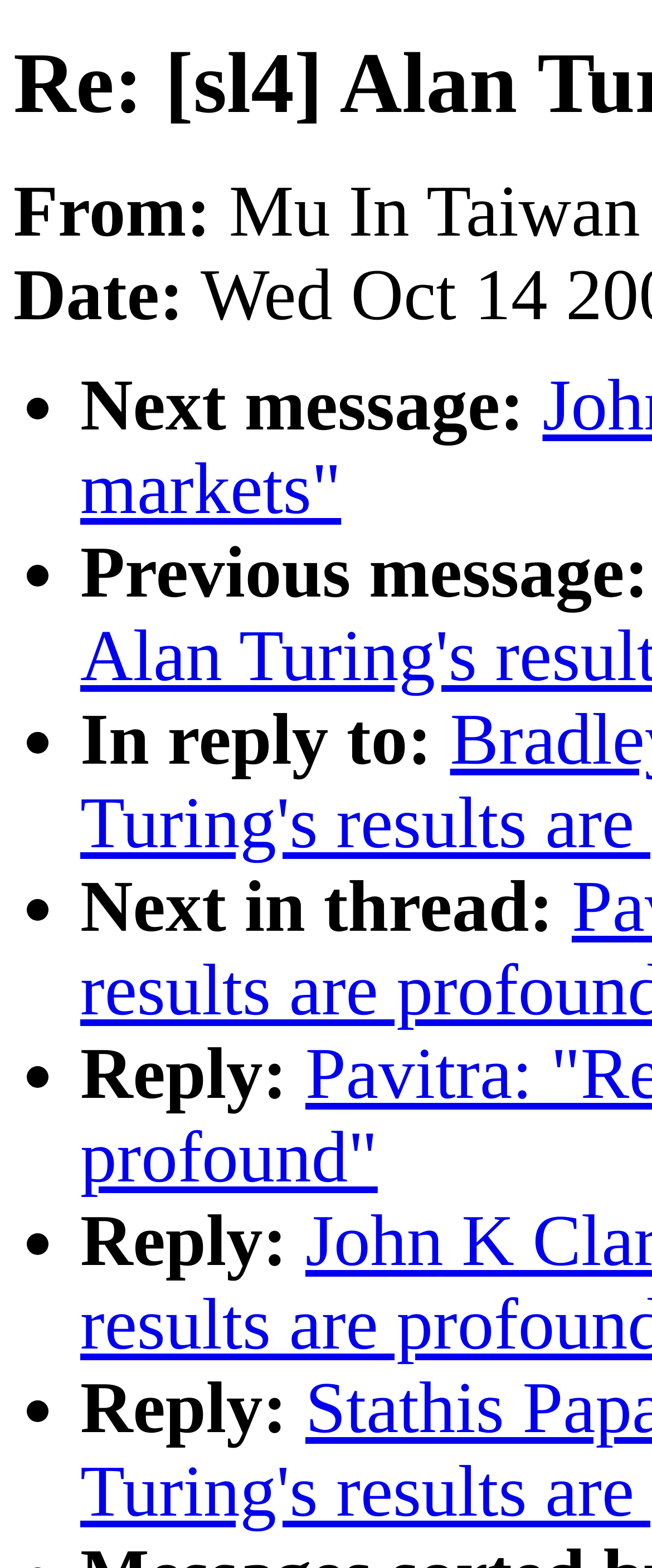What is the sender's information label?
Using the information from the image, provide a comprehensive answer to the question.

I found the label 'From:' at the top of the webpage, which suggests that it is a label for the sender's information.